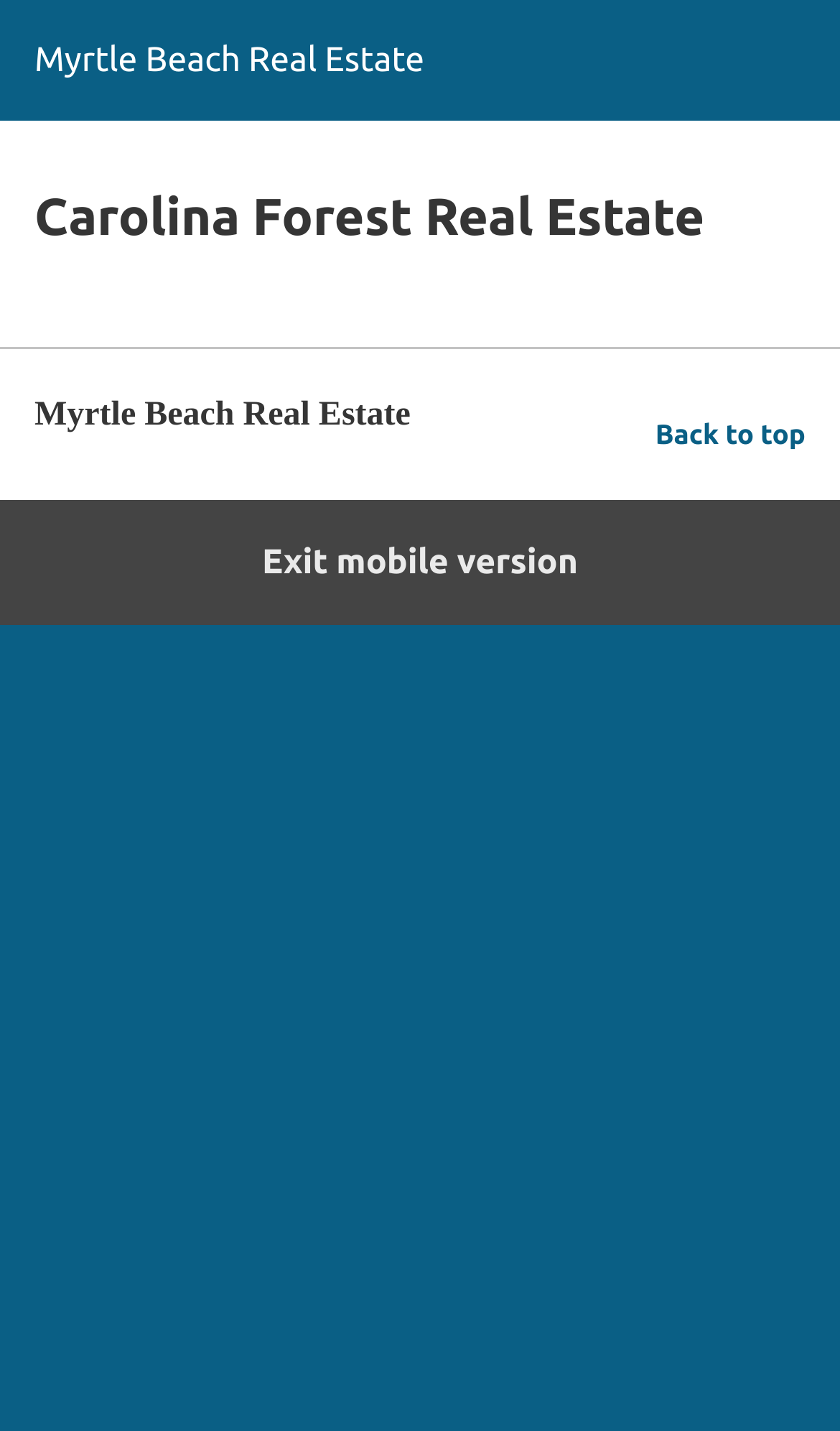Please determine the heading text of this webpage.

Carolina Forest Real Estate